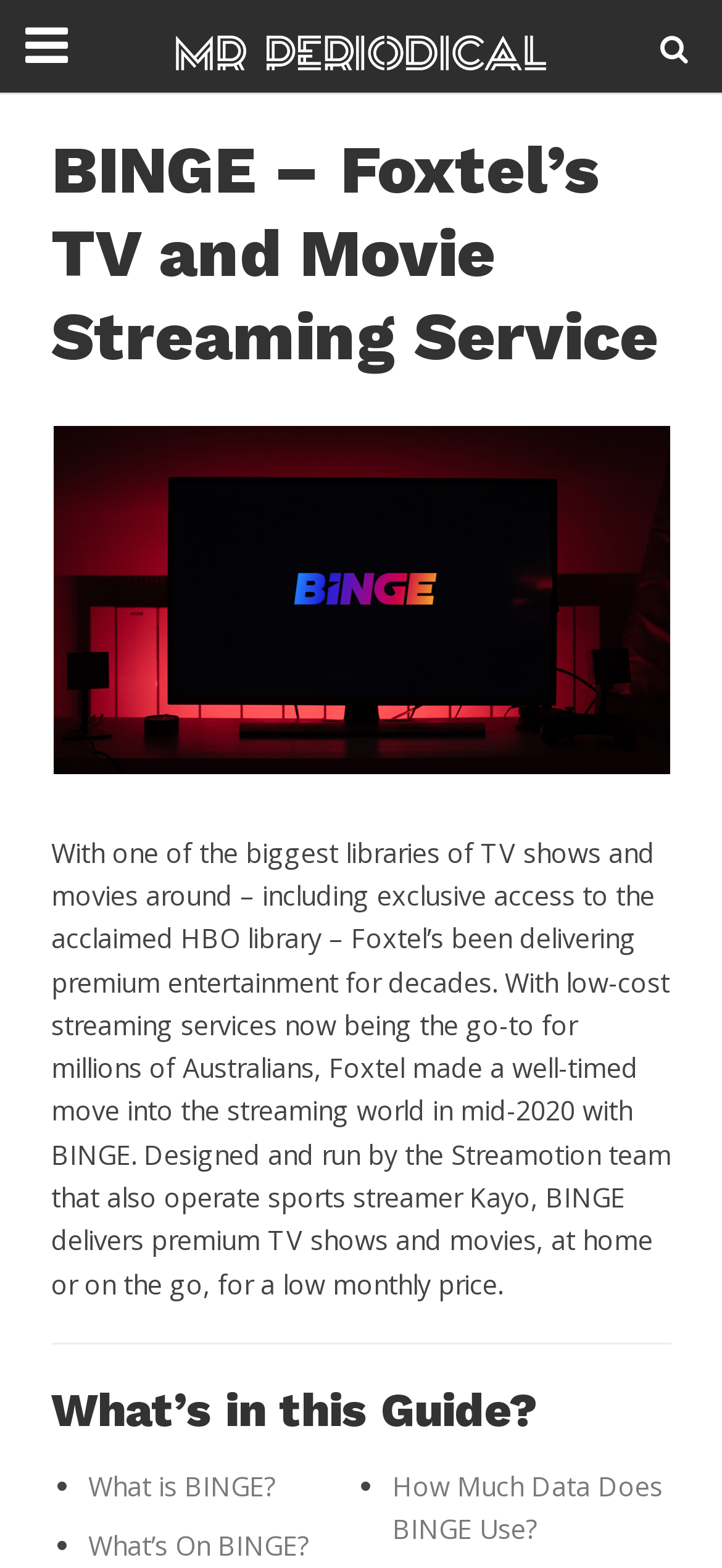What is the topic of the link 'How Much Data Does BINGE Use?'?
Refer to the image and give a detailed response to the question.

I found the answer by examining the link 'How Much Data Does BINGE Use?' which is located in the 'What’s in this Guide?' section, indicating that the link is related to data usage of the BINGE service.